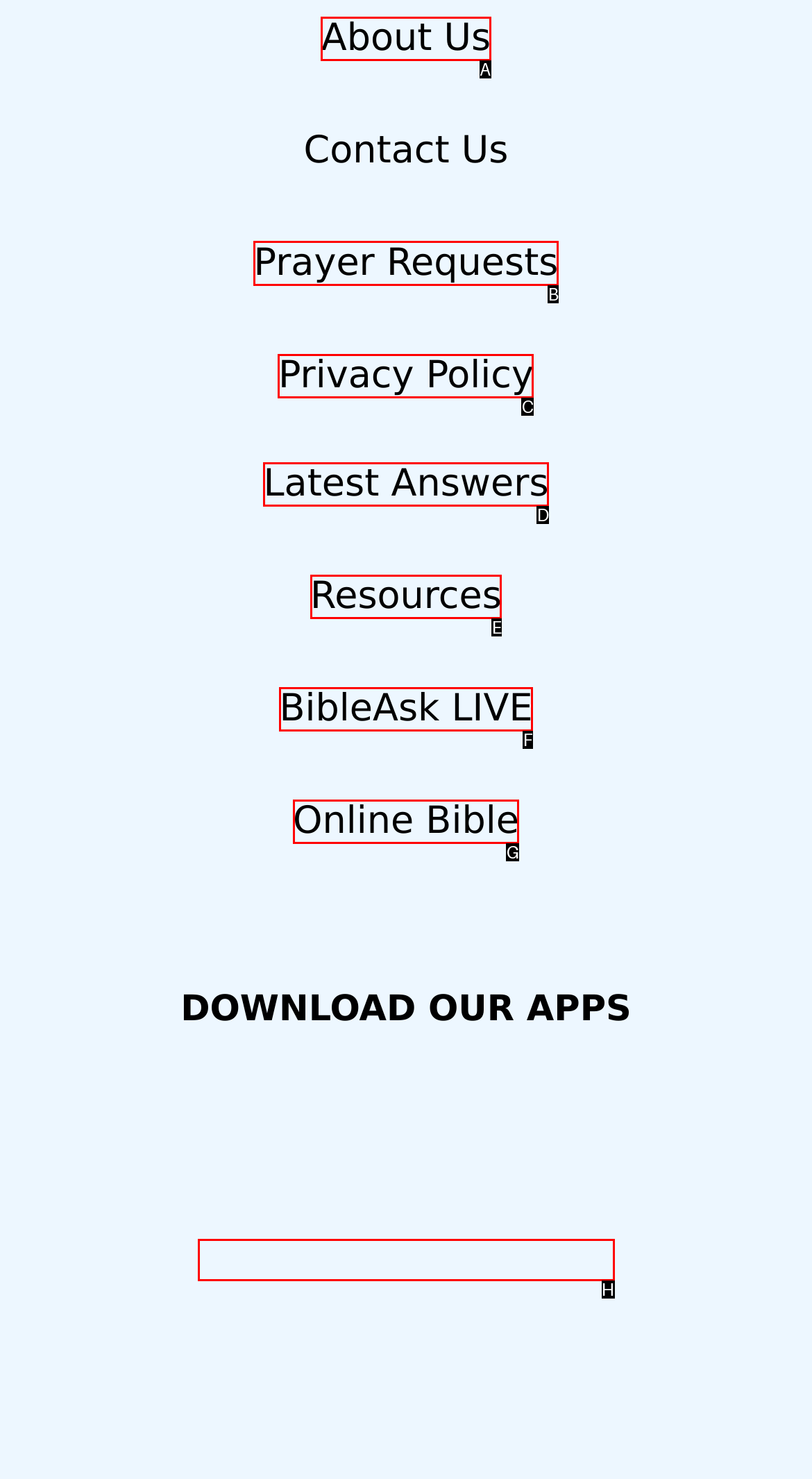Which HTML element should be clicked to perform the following task: View Prayer Requests
Reply with the letter of the appropriate option.

B